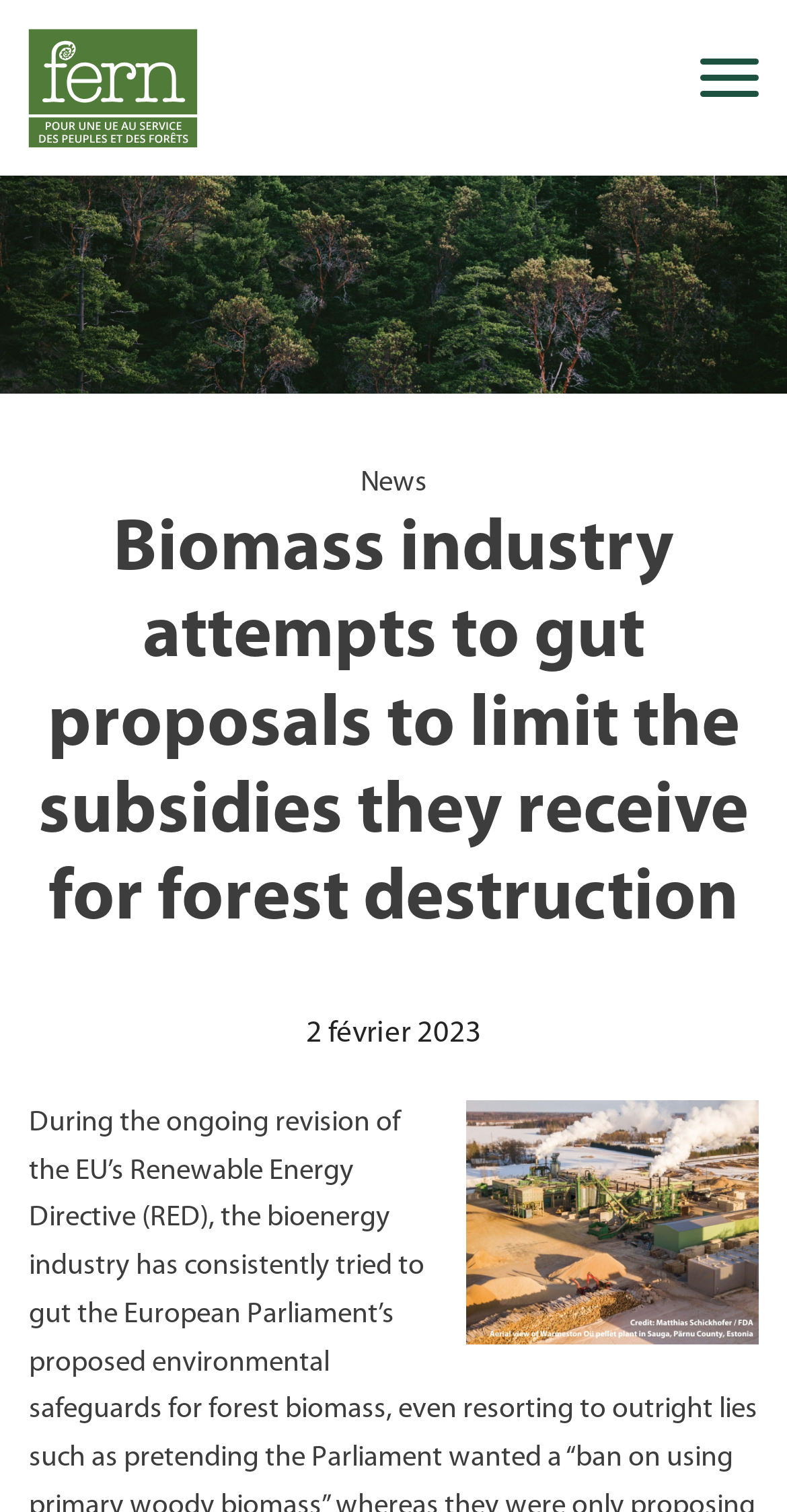Bounding box coordinates should be in the format (top-left x, top-left y, bottom-right x, bottom-right y) and all values should be floating point numbers between 0 and 1. Determine the bounding box coordinate for the UI element described as: Talk Shows & Interviews

None